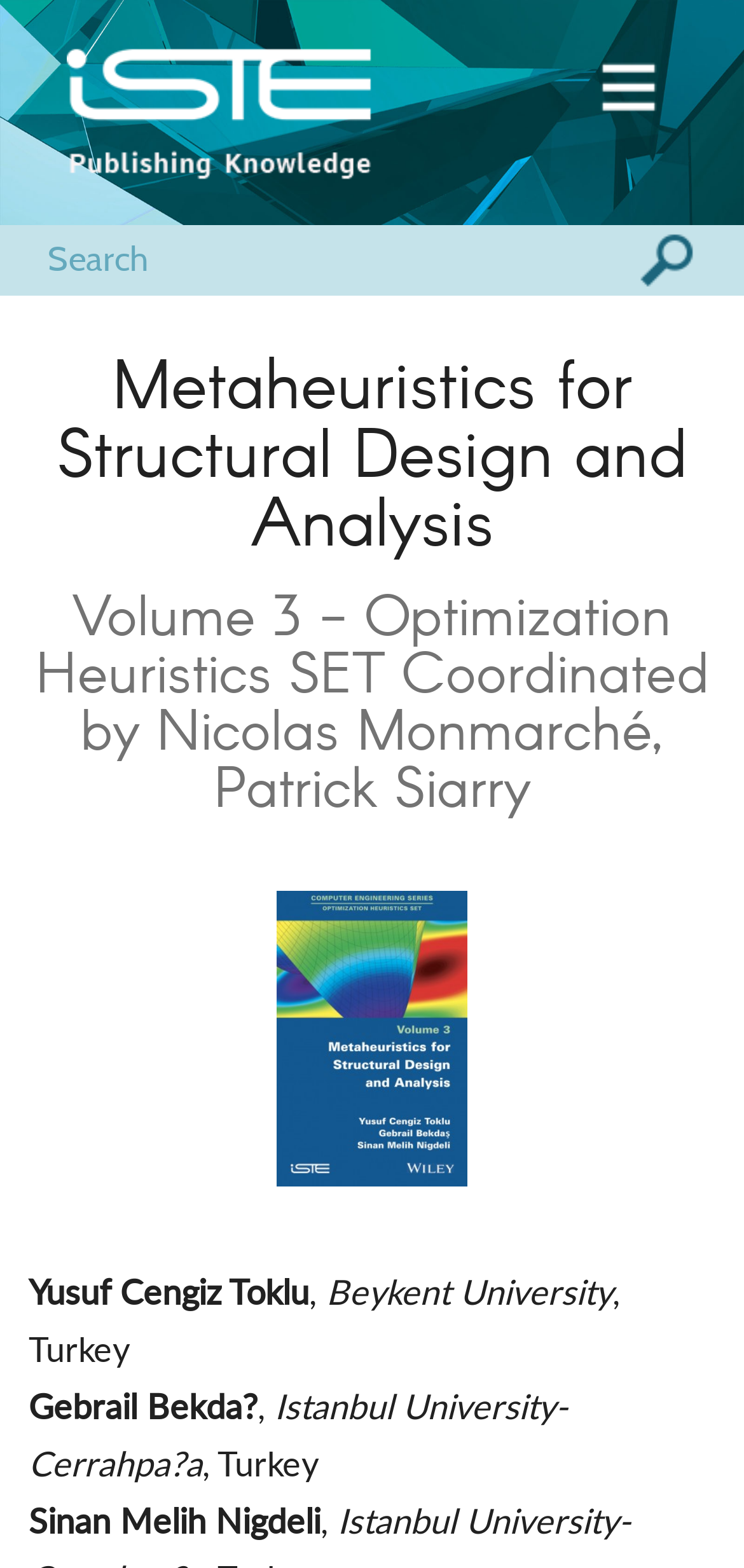What is the name of the university associated with Gebrail Bekda?
Based on the screenshot, answer the question with a single word or phrase.

Istanbul University-Cerrahpa?a